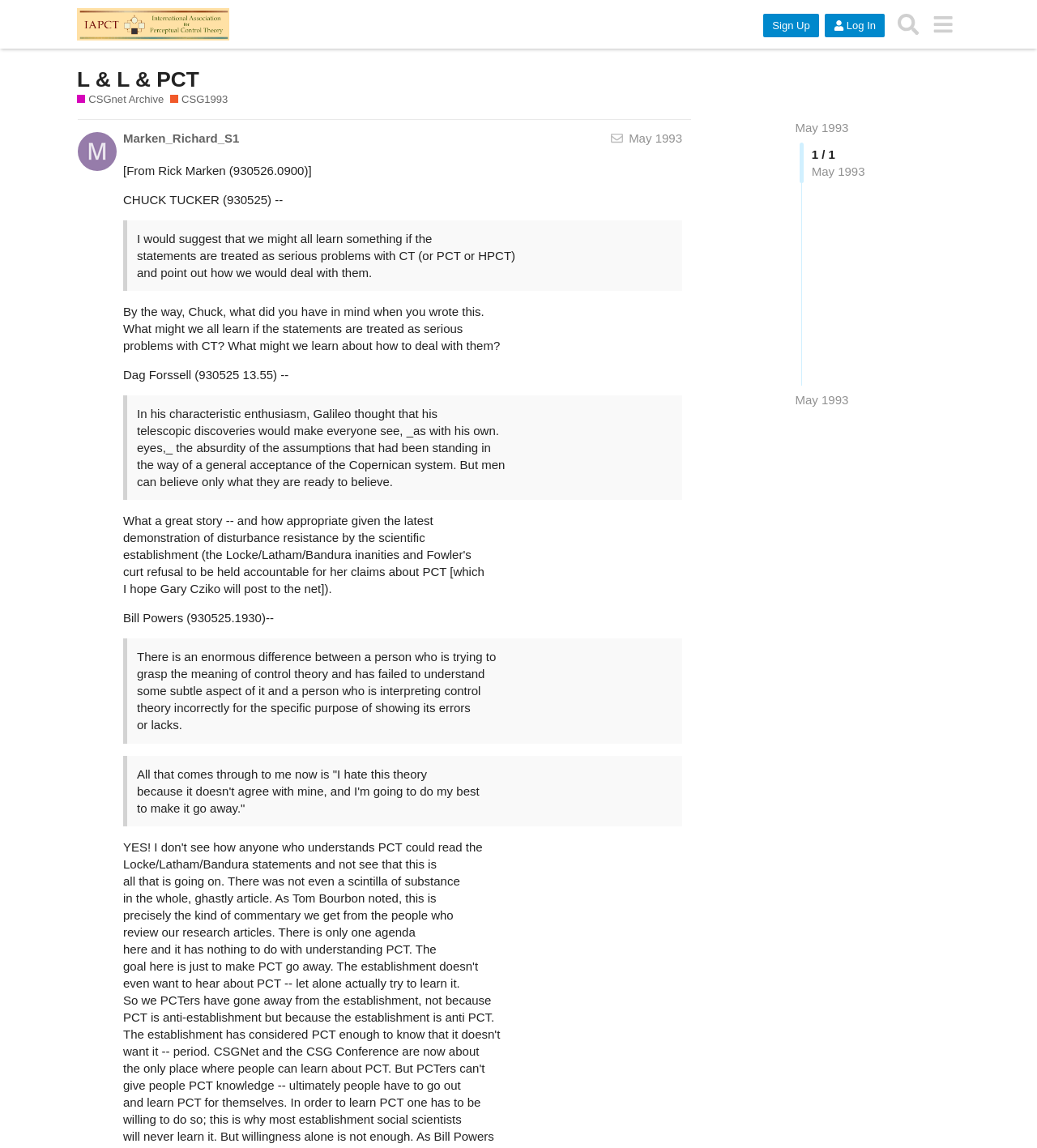Determine the bounding box for the HTML element described here: "CSGnet Archive". The coordinates should be given as [left, top, right, bottom] with each number being a float between 0 and 1.

[0.074, 0.08, 0.158, 0.093]